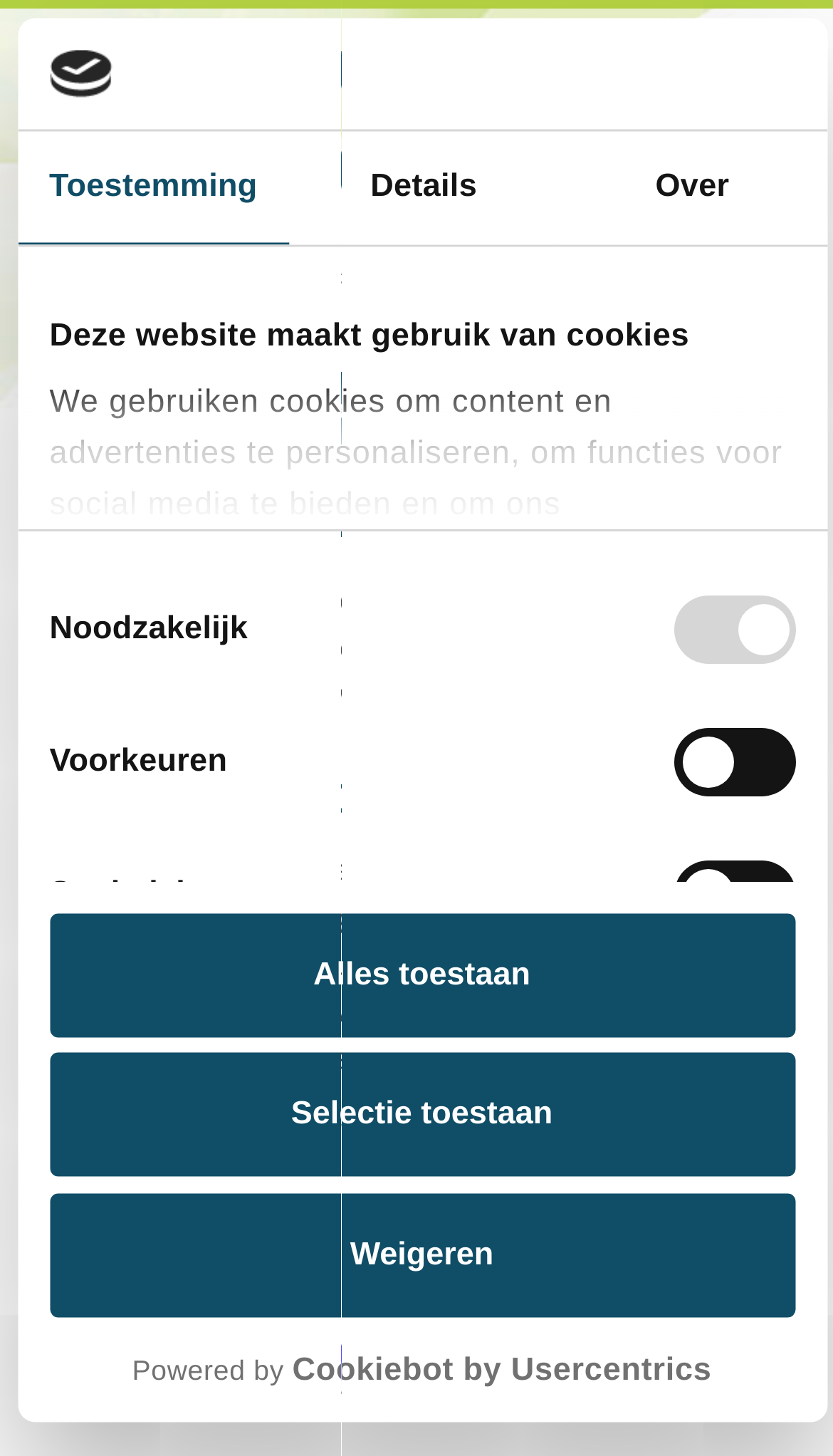Summarize the contents and layout of the webpage in detail.

This webpage appears to be a case study about predictive maintenance, specifically a route ultrasound inspection. The page is divided into several sections. At the top, there is a header with a logo and navigation links. Below the header, there is a dialog box about cookie usage, which takes up most of the screen. The dialog box has a tab list with three tabs: "Toestemming", "Details", and "Over". The "Toestemming" tab is selected by default and contains a description of the website's cookie usage, followed by a group of checkboxes for consent selection and three buttons: "Weigeren", "Selectie toestaan", and "Alles toestaan".

Below the dialog box, there is a section with a heading "Case – Route Ultrasoon" and a brief description of the case. The description is followed by a series of paragraphs detailing the inspection process and the findings, including a mention of a disturbing noise and a subsequent vibration measurement. The text is accompanied by an image of an ultrasound measurement.

On the top right side of the page, there are links to navigate to the previous or next project. The page also has a footer section with a link to the website's home page and a "Powered by" statement with a link to Cookiebot by Usercentrics.